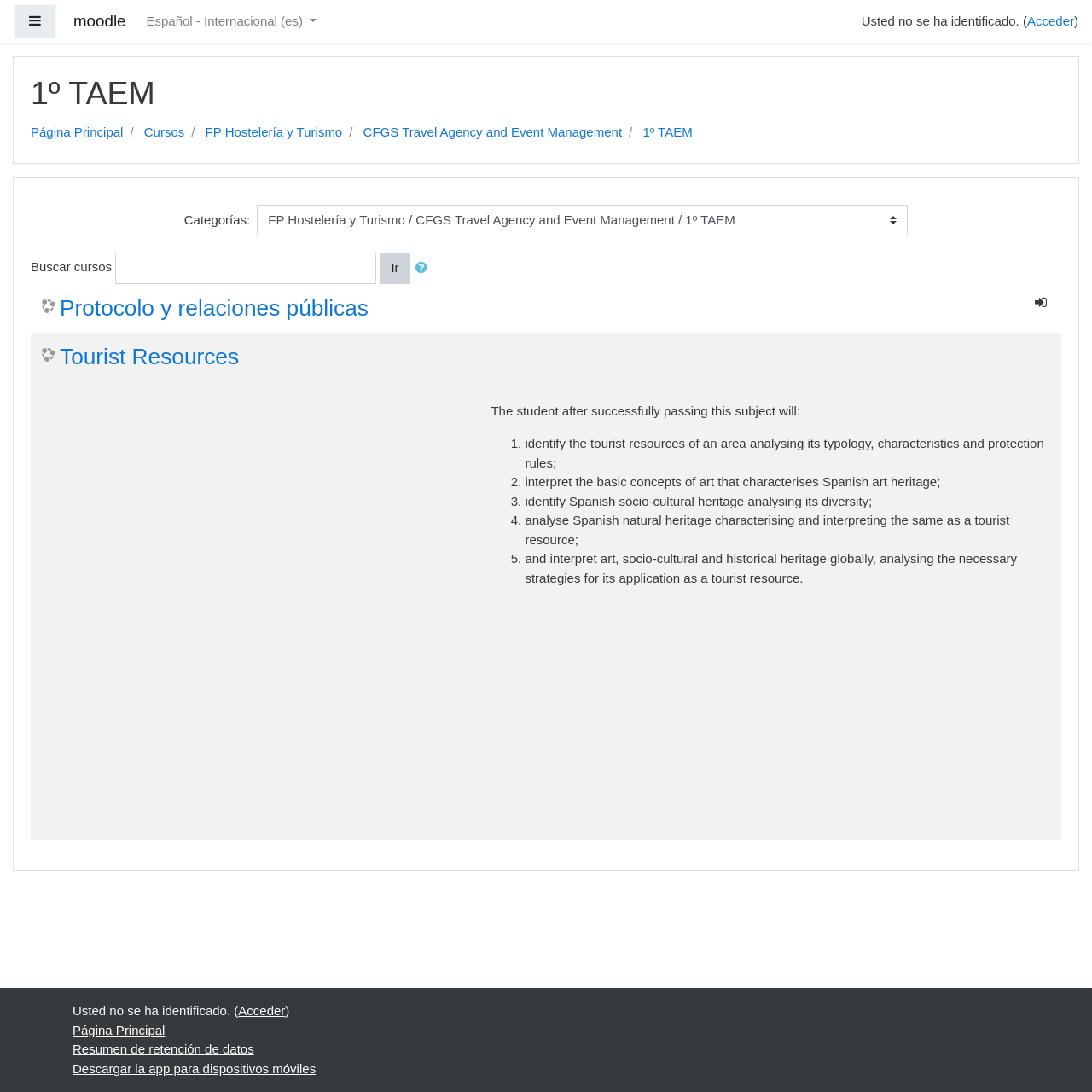Identify the bounding box coordinates of the area you need to click to perform the following instruction: "Click the Ir button to search for courses".

[0.348, 0.231, 0.375, 0.26]